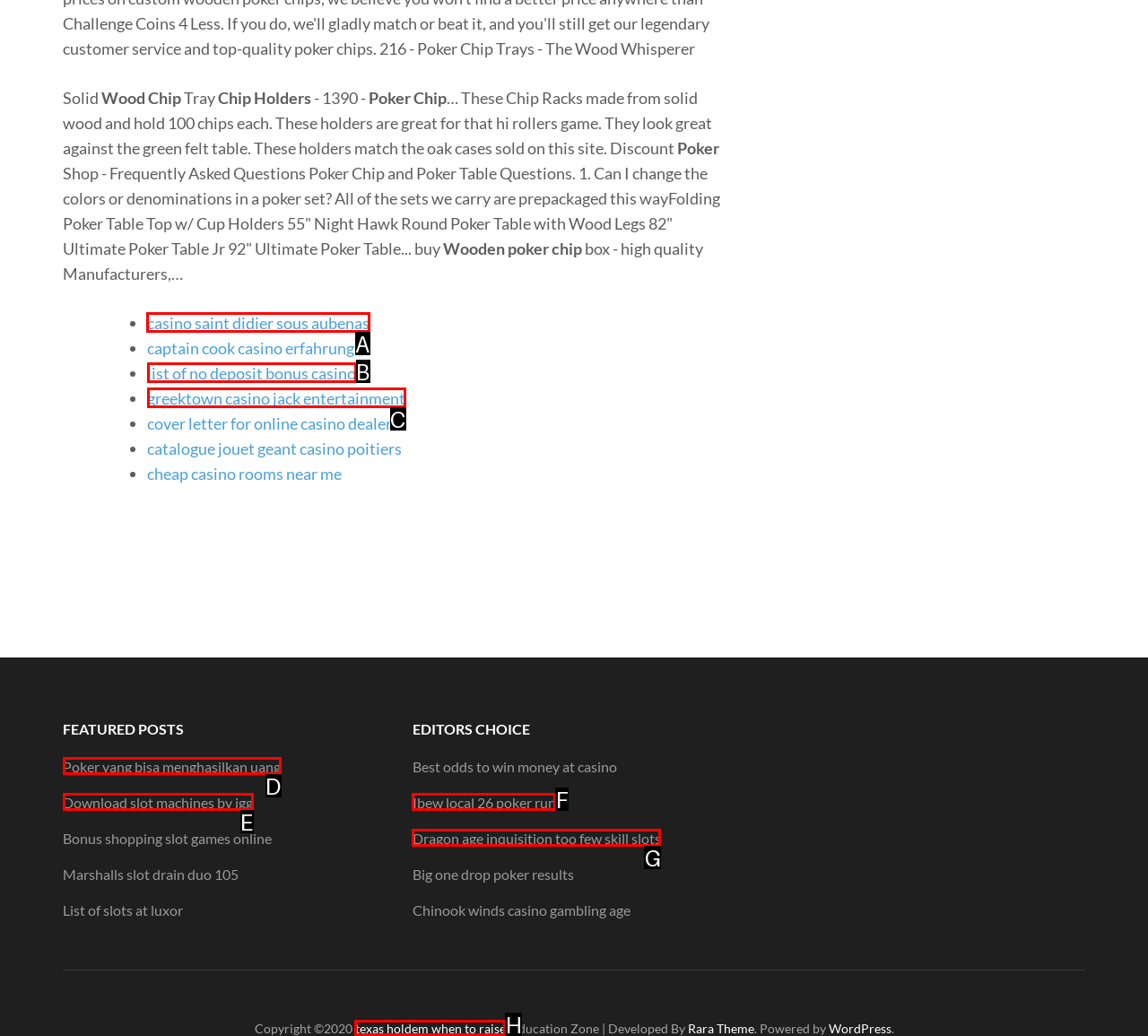Identify the HTML element to click to fulfill this task: Visit the casino saint didier sous aubenas website
Answer with the letter from the given choices.

A